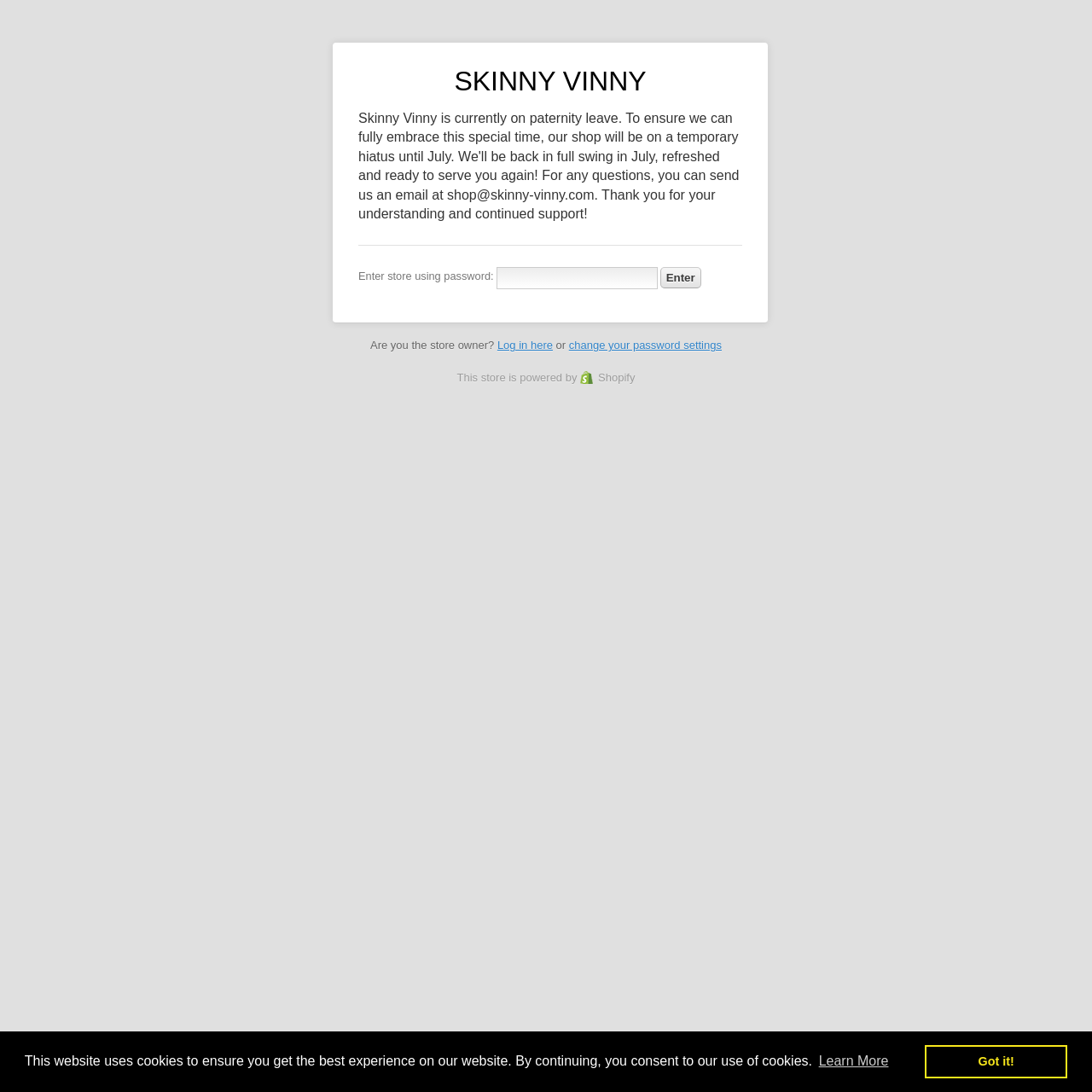What is the name of the store?
With the help of the image, please provide a detailed response to the question.

The name of the store can be found in the heading element, which is 'SKINNY VINNY'.